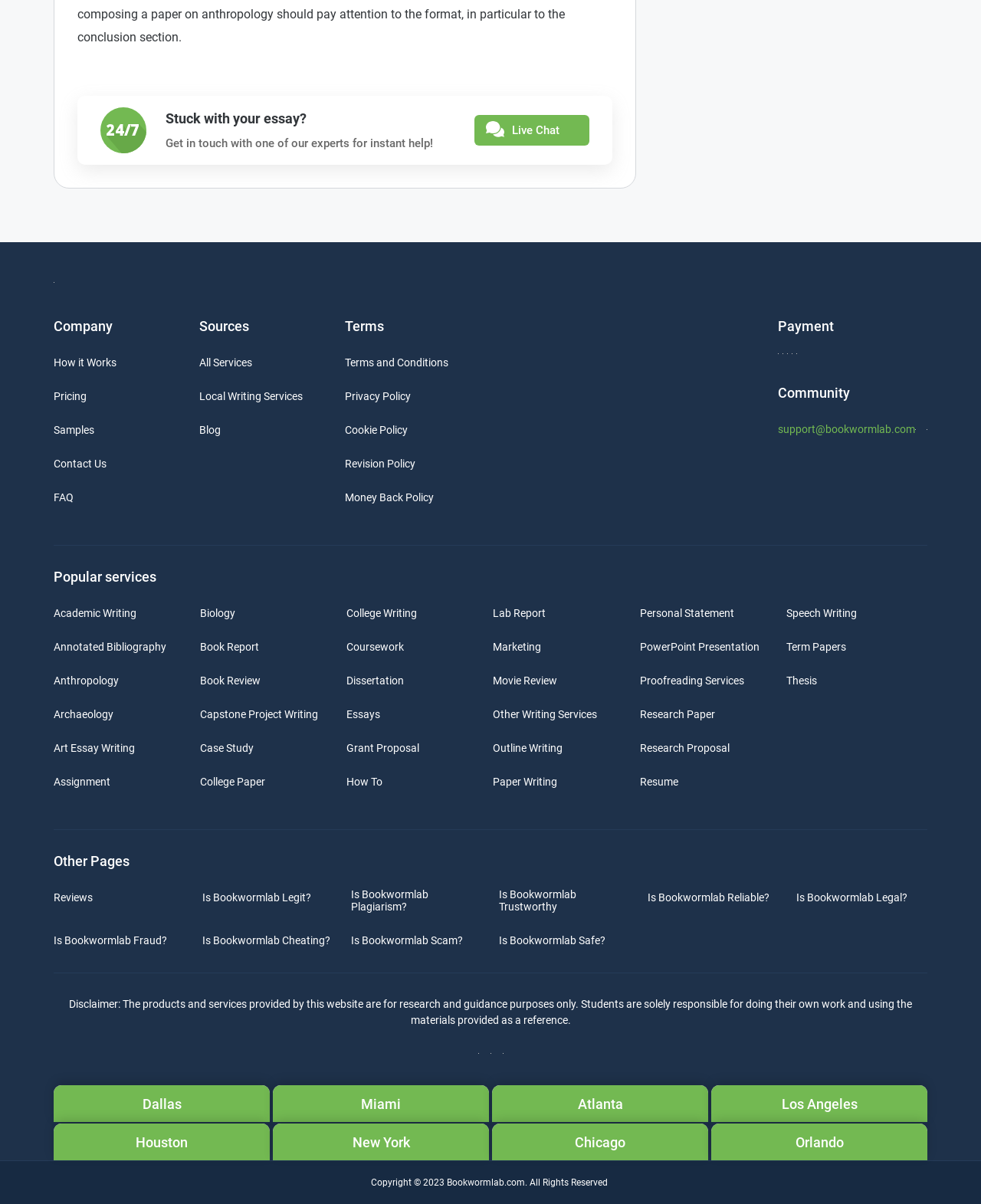What is the company name?
Using the image as a reference, deliver a detailed and thorough answer to the question.

The company name can be found in the footer section of the webpage, where it is written as 'Bookwormlab.com' with a link to the homepage.